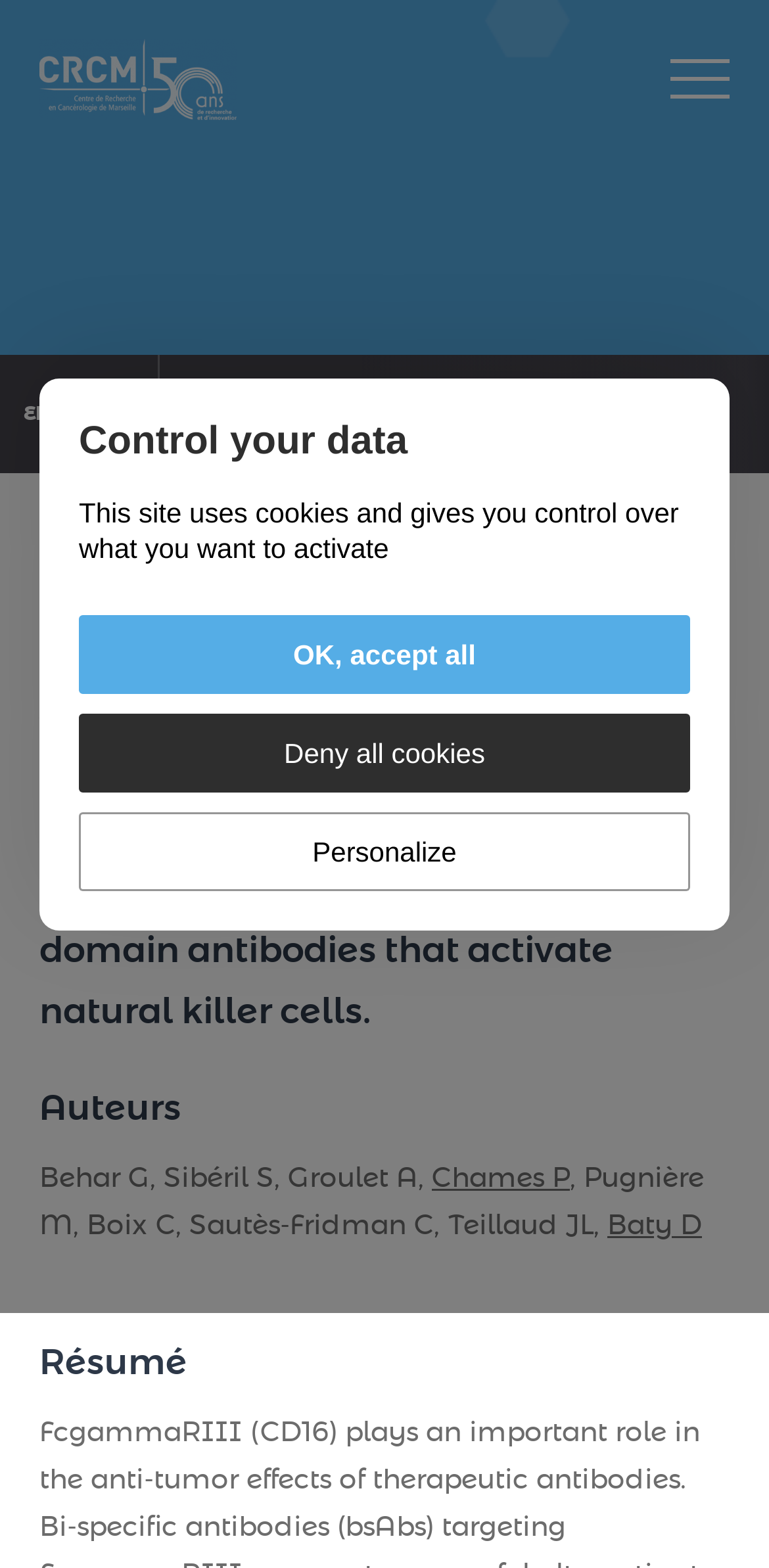Could you indicate the bounding box coordinates of the region to click in order to complete this instruction: "Search for publications".

[0.795, 0.38, 0.949, 0.455]